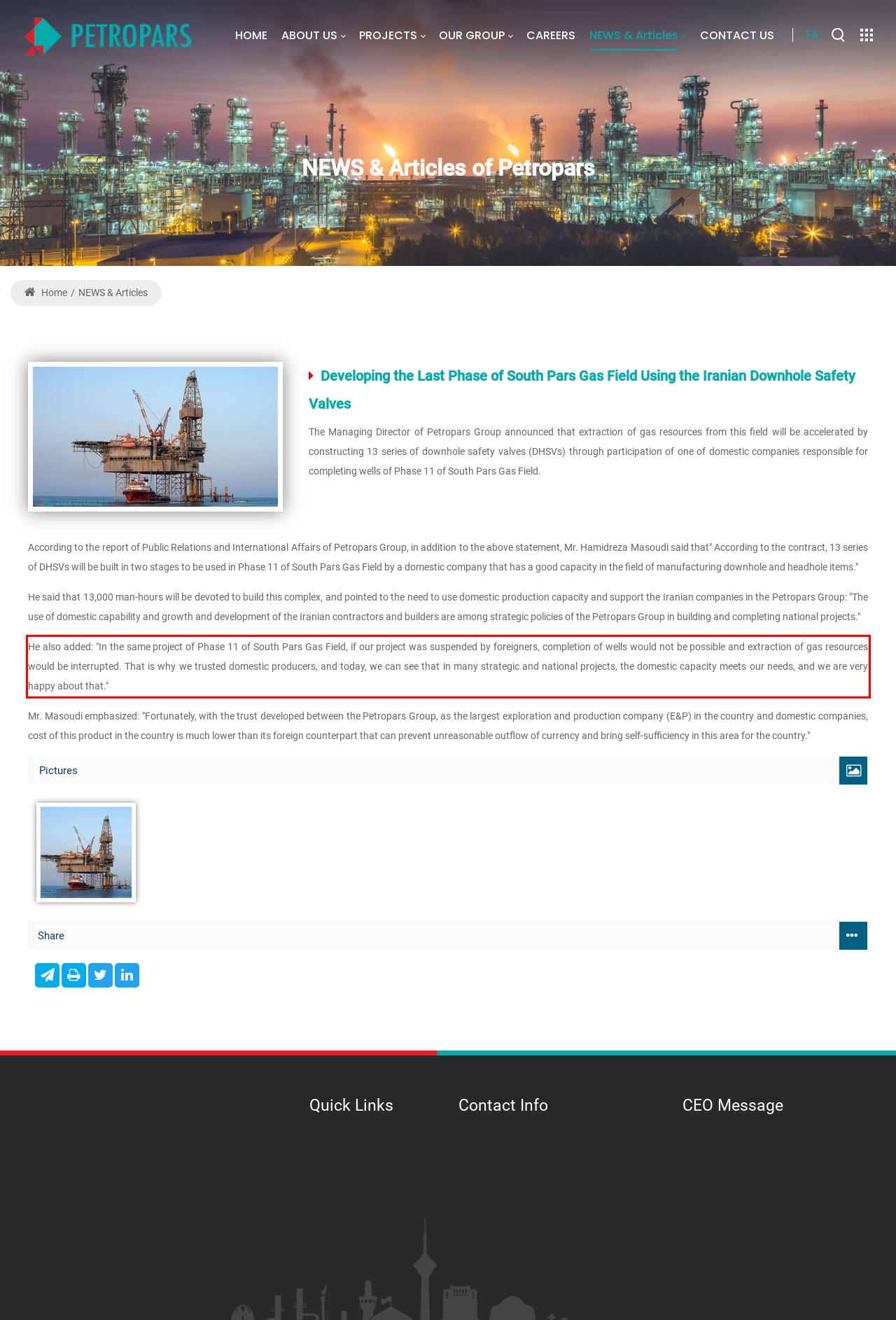You are looking at a screenshot of a webpage with a red rectangle bounding box. Use OCR to identify and extract the text content found inside this red bounding box.

He also added: "In the same project of Phase 11 of South Pars Gas Field, if our project was suspended by foreigners, completion of wells would not be possible and extraction of gas resources would be interrupted. That is why we trusted domestic producers, and today, we can see that in many strategic and national projects, the domestic capacity meets our needs, and we are very happy about that."